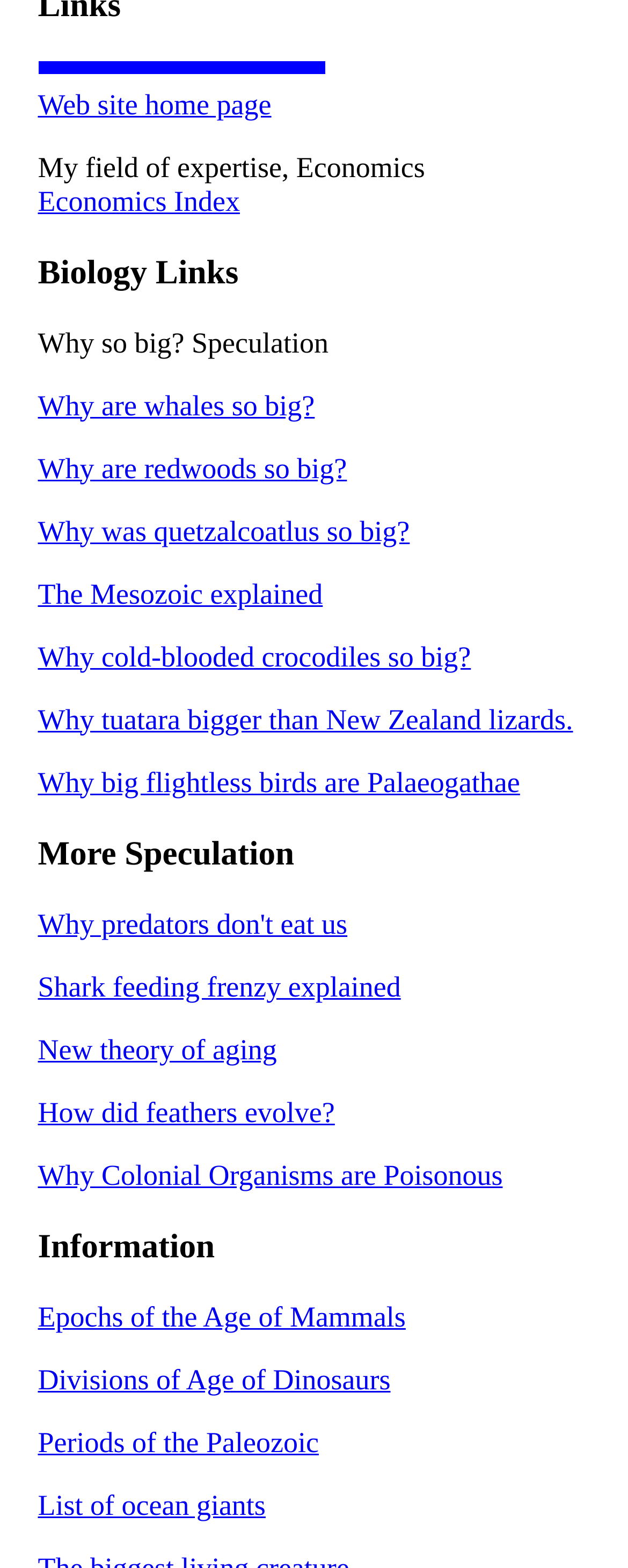Please find and report the bounding box coordinates of the element to click in order to perform the following action: "Go to the website's home page". The coordinates should be expressed as four float numbers between 0 and 1, in the format [left, top, right, bottom].

[0.06, 0.056, 0.432, 0.076]